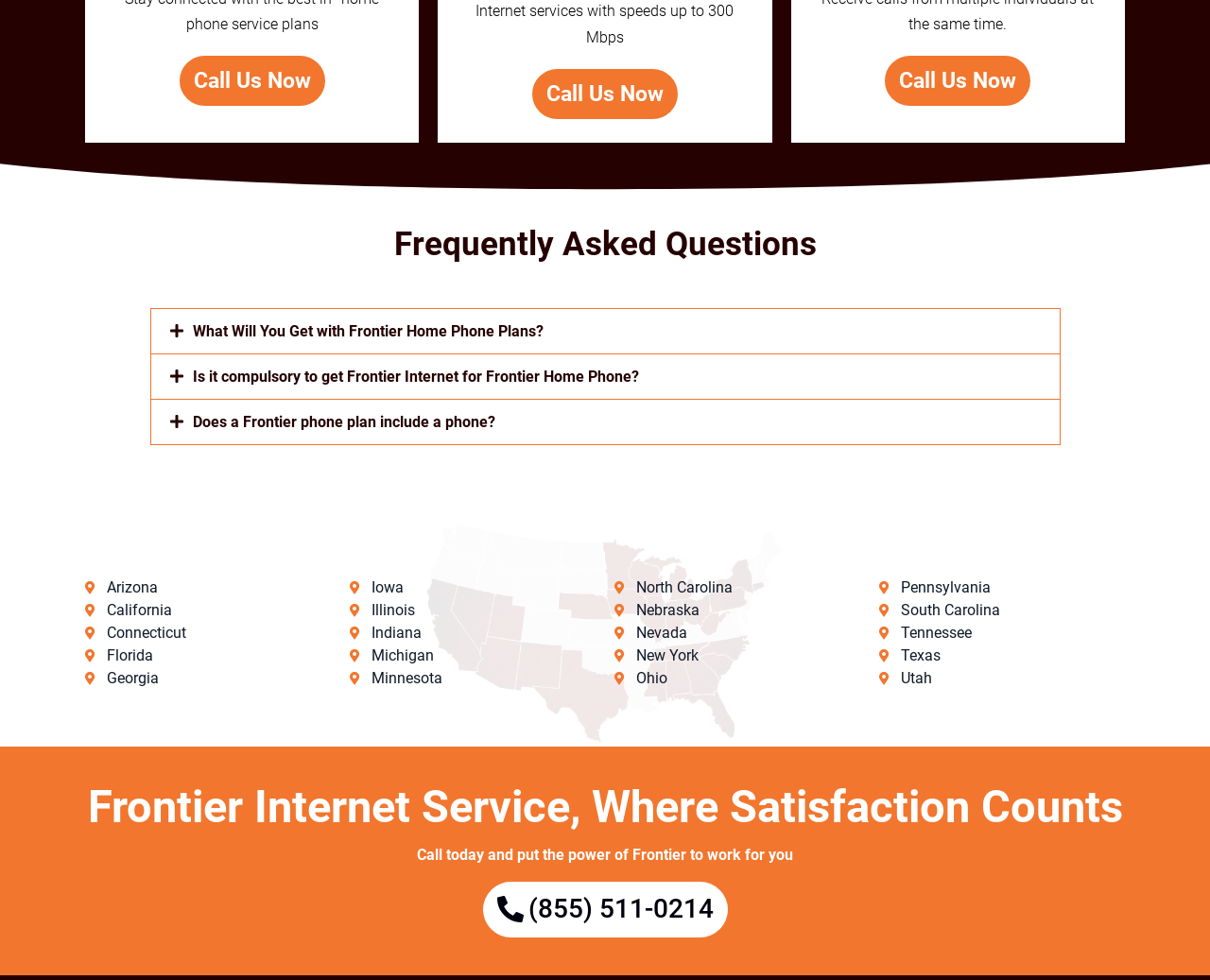How many states are listed on the webpage?
Please use the visual content to give a single word or phrase answer.

20